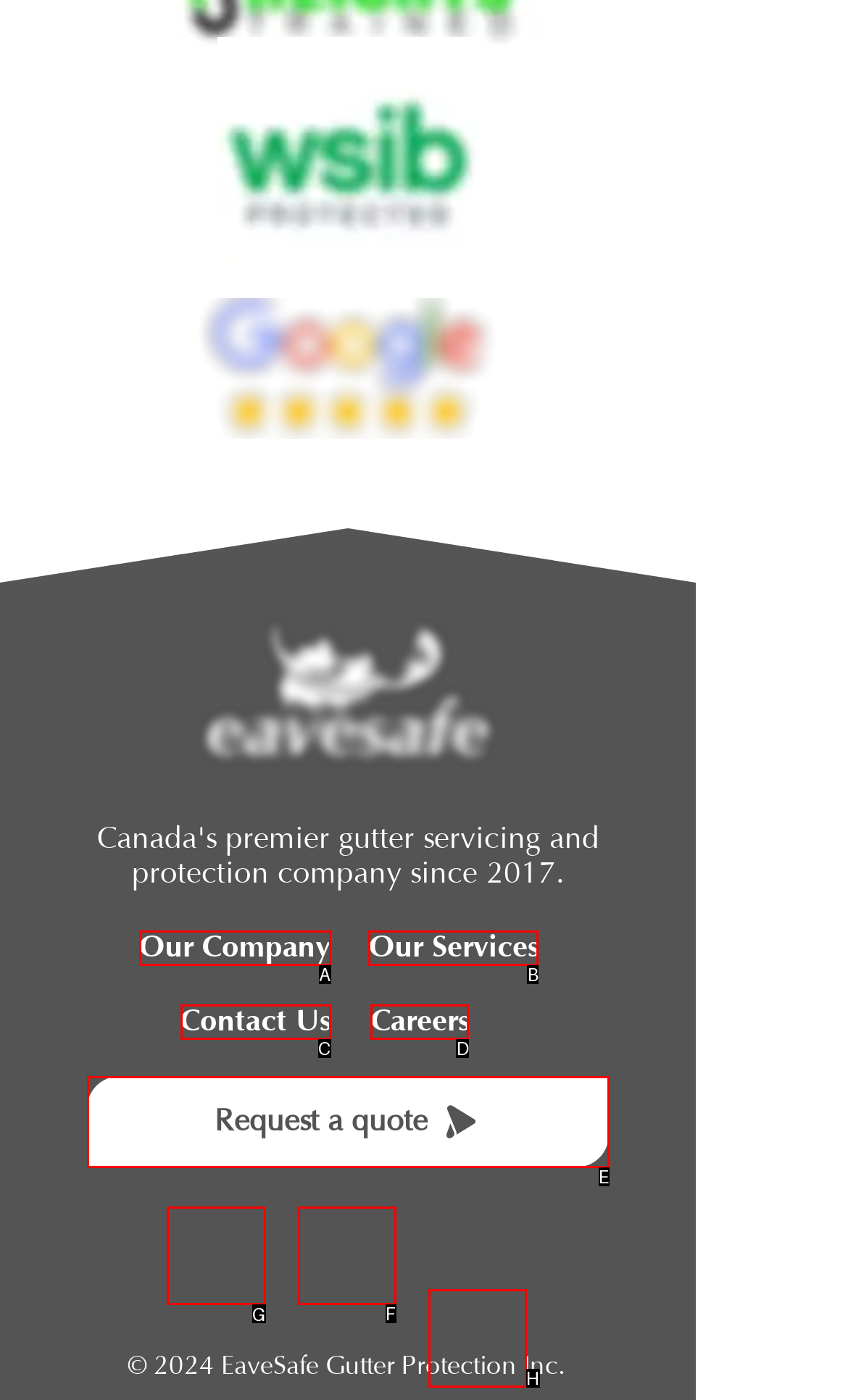Which UI element's letter should be clicked to achieve the task: Visit Facebook page
Provide the letter of the correct choice directly.

G